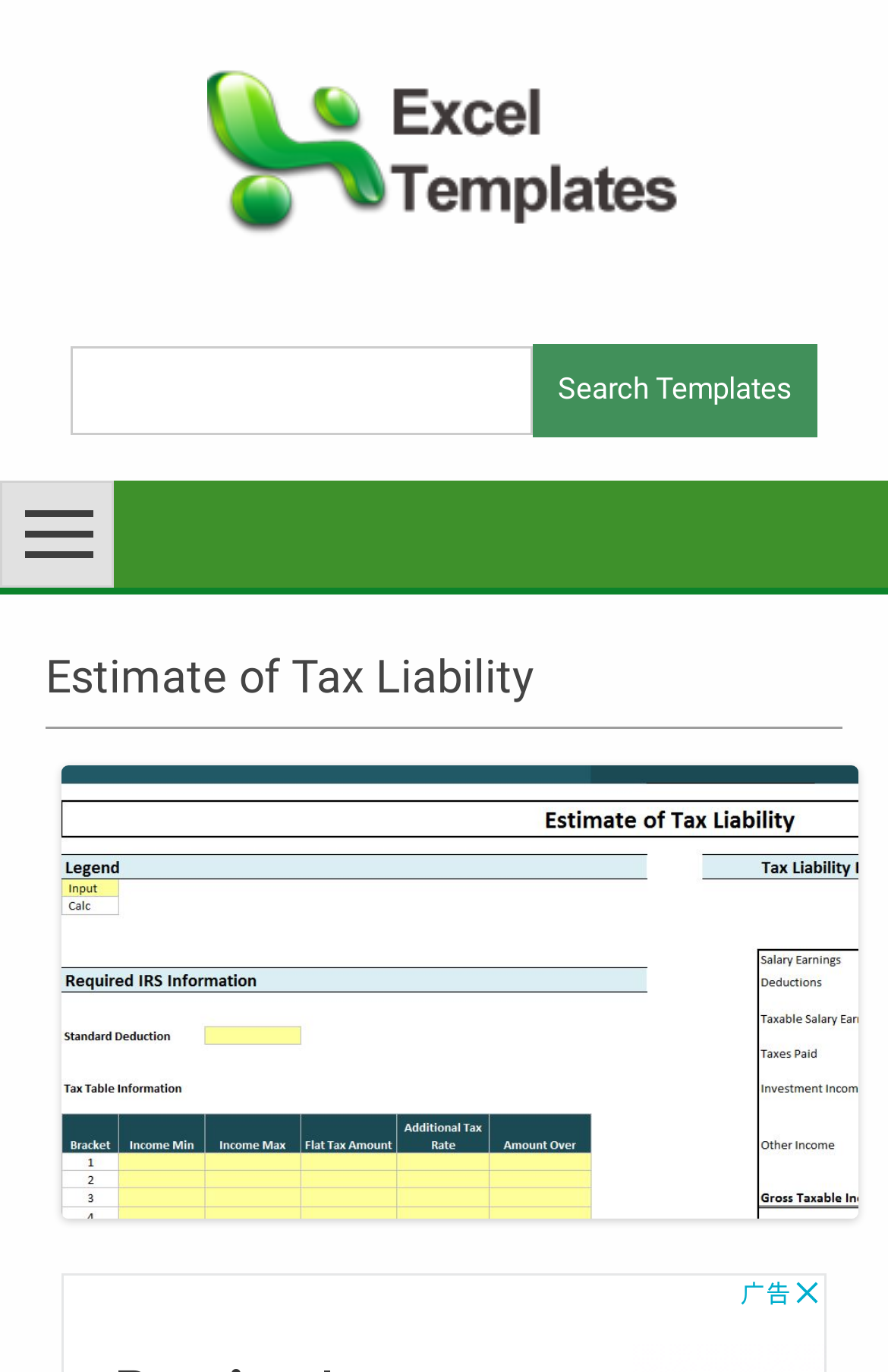Use a single word or phrase to answer the question: 
What is the purpose of the search bar?

Search Templates